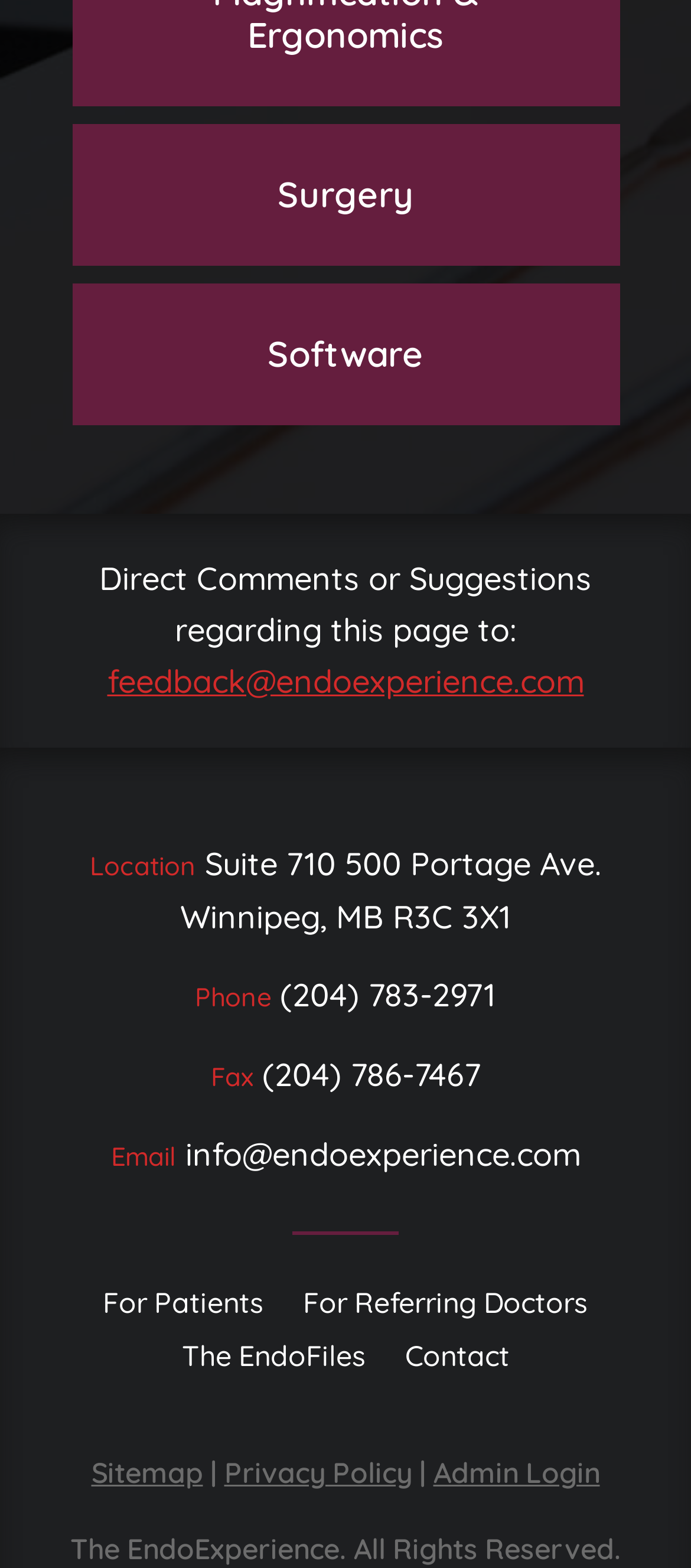Please identify the bounding box coordinates of the element on the webpage that should be clicked to follow this instruction: "Login as an administrator". The bounding box coordinates should be given as four float numbers between 0 and 1, formatted as [left, top, right, bottom].

[0.627, 0.928, 0.868, 0.951]